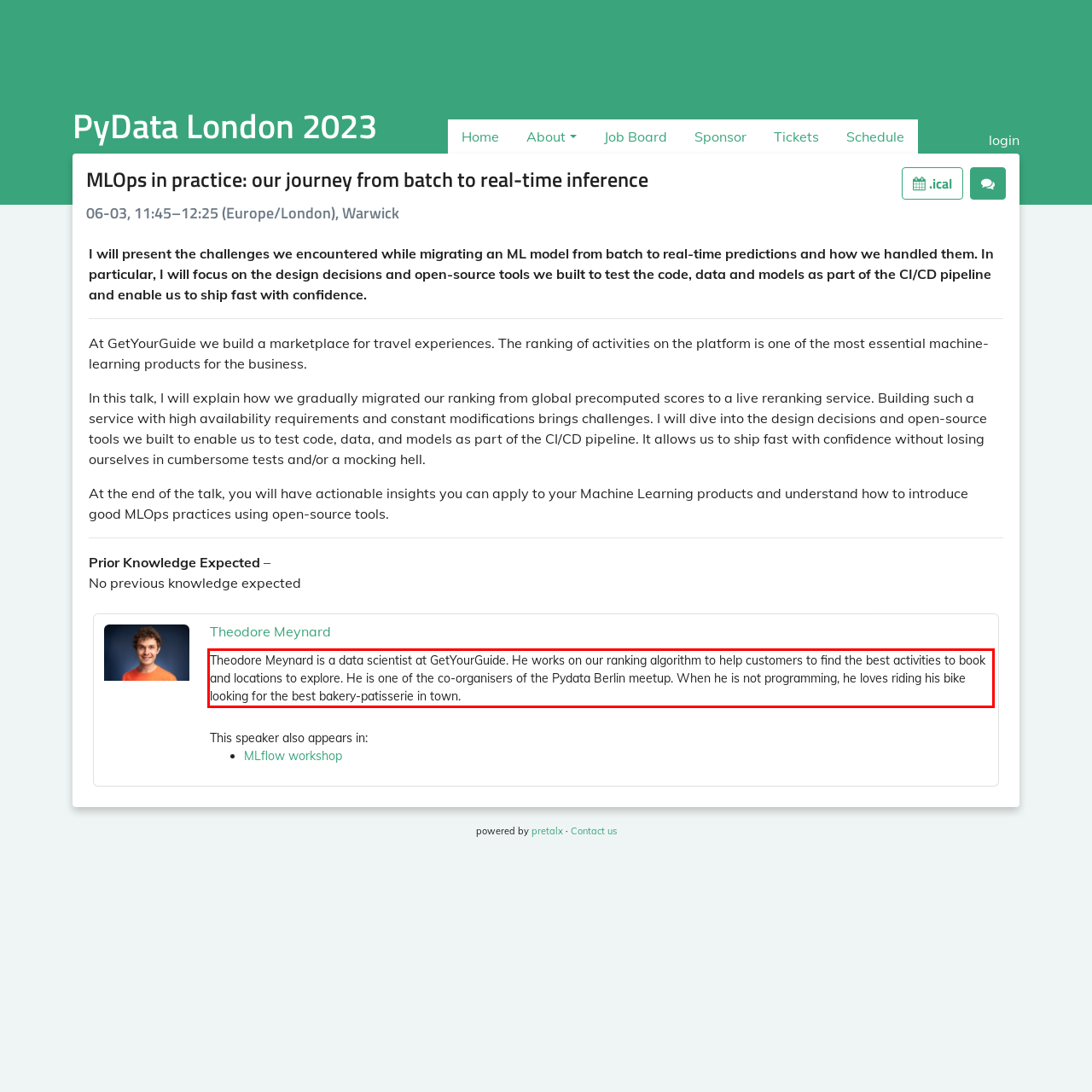Using OCR, extract the text content found within the red bounding box in the given webpage screenshot.

Theodore Meynard is a data scientist at GetYourGuide. He works on our ranking algorithm to help customers to find the best activities to book and locations to explore. He is one of the co-organisers of the Pydata Berlin meetup. When he is not programming, he loves riding his bike looking for the best bakery-patisserie in town.